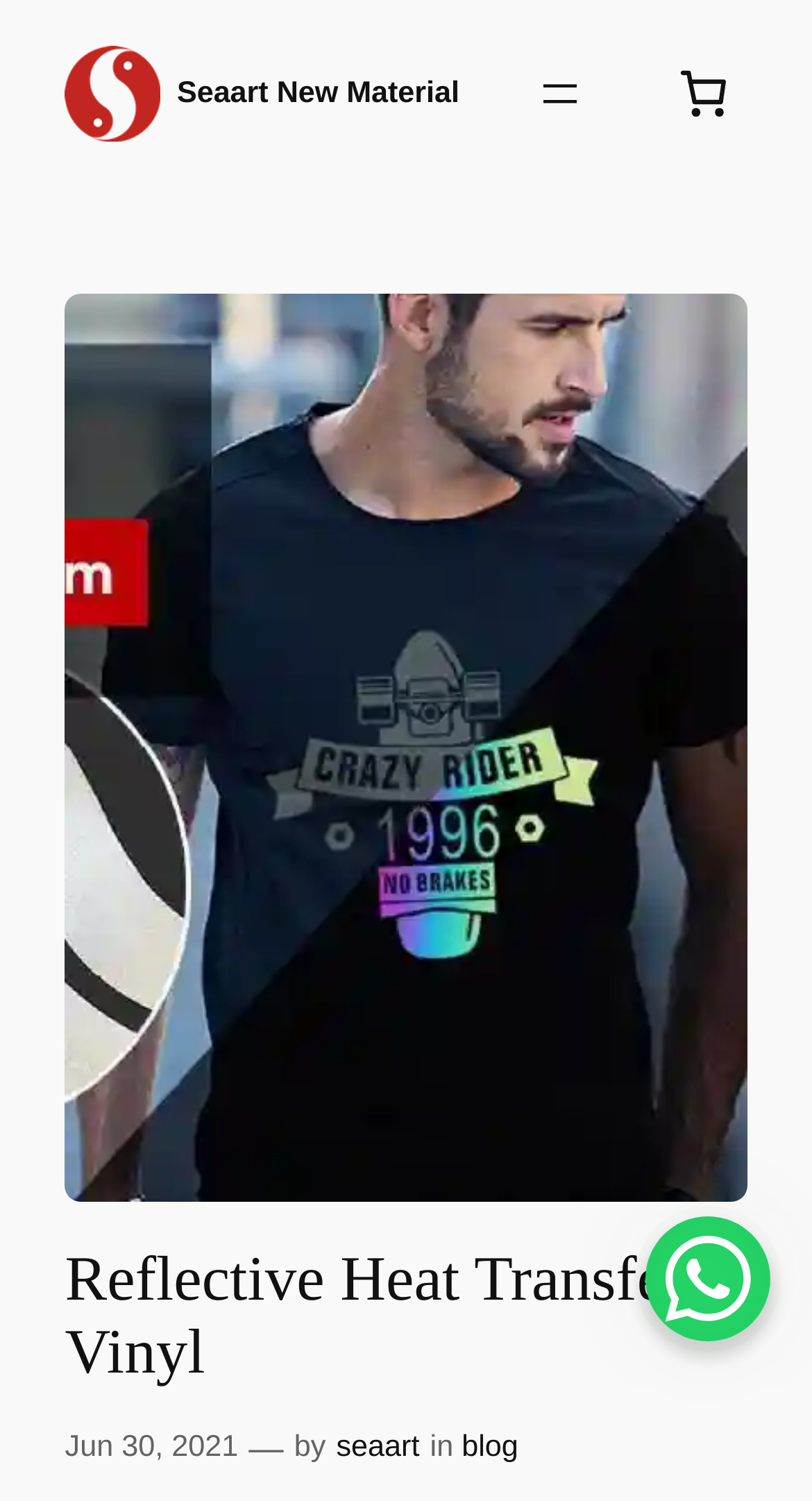Identify the main heading from the webpage and provide its text content.

Seaart New Material